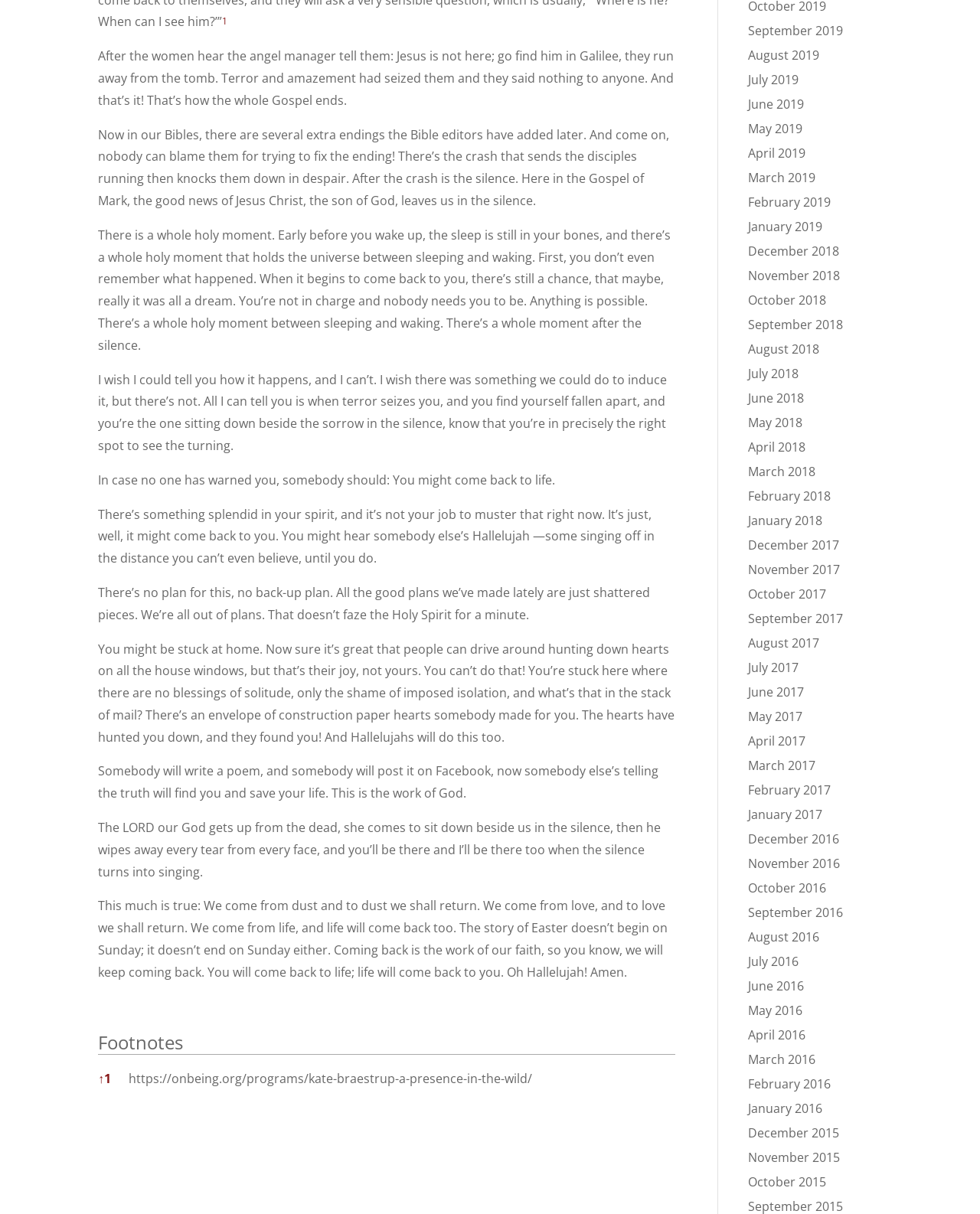Please specify the bounding box coordinates of the clickable section necessary to execute the following command: "Read the footnote".

[0.1, 0.848, 0.187, 0.869]